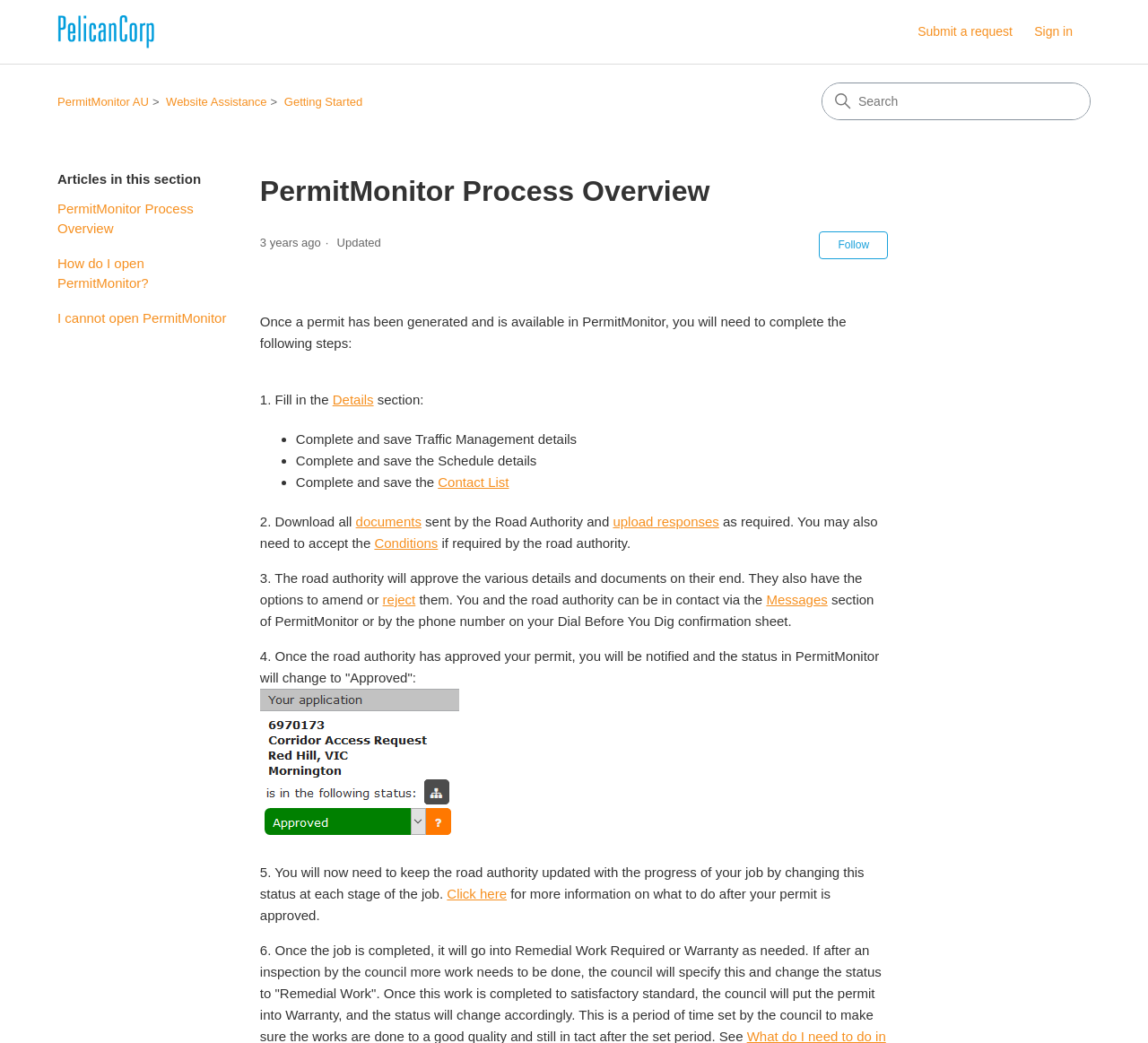Please identify the coordinates of the bounding box for the clickable region that will accomplish this instruction: "Search".

[0.716, 0.08, 0.949, 0.114]